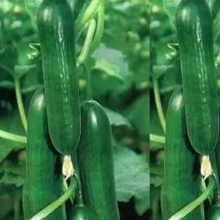Provide a short, one-word or phrase answer to the question below:
Why is the Tesa F1 variety popular among gardeners and farmers?

robust growth and early harvest potential